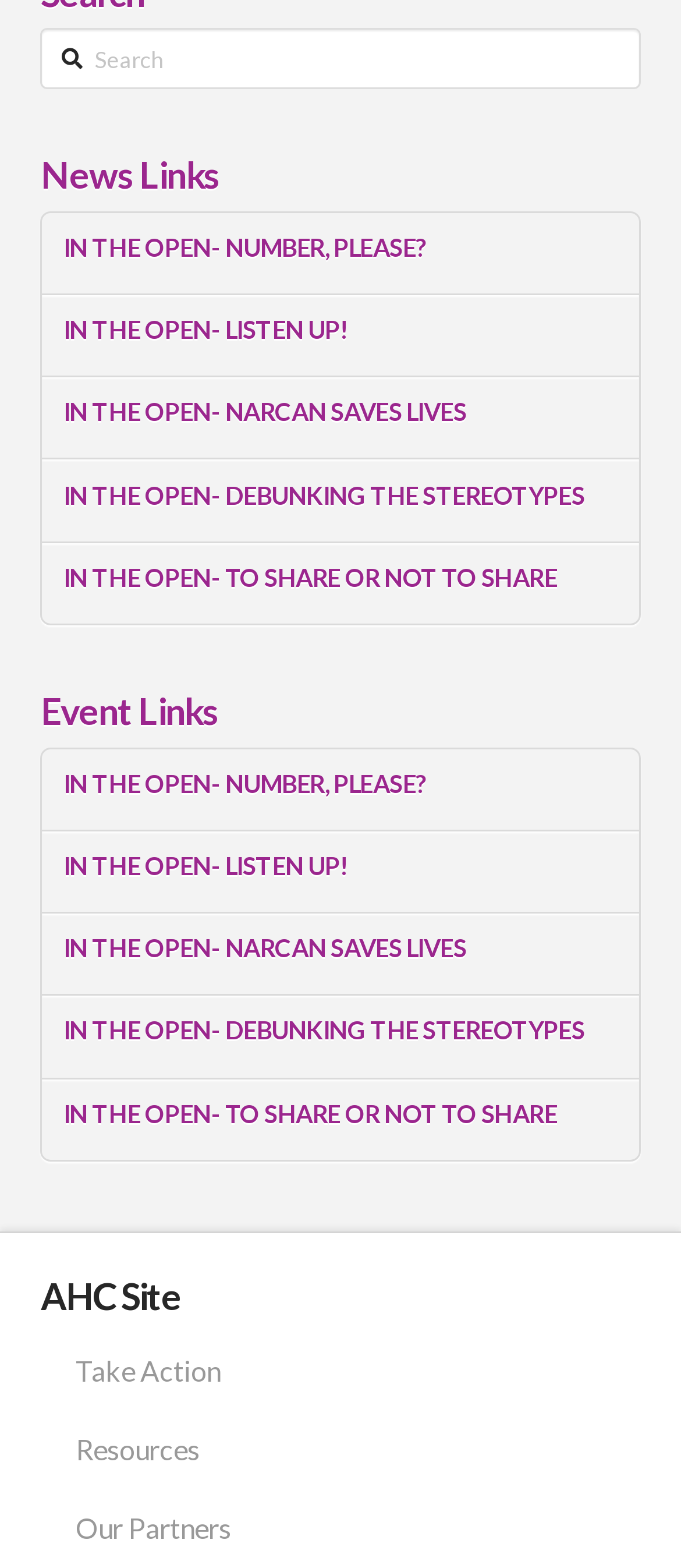Please locate the bounding box coordinates of the element that needs to be clicked to achieve the following instruction: "explore event links". The coordinates should be four float numbers between 0 and 1, i.e., [left, top, right, bottom].

[0.06, 0.441, 0.94, 0.465]